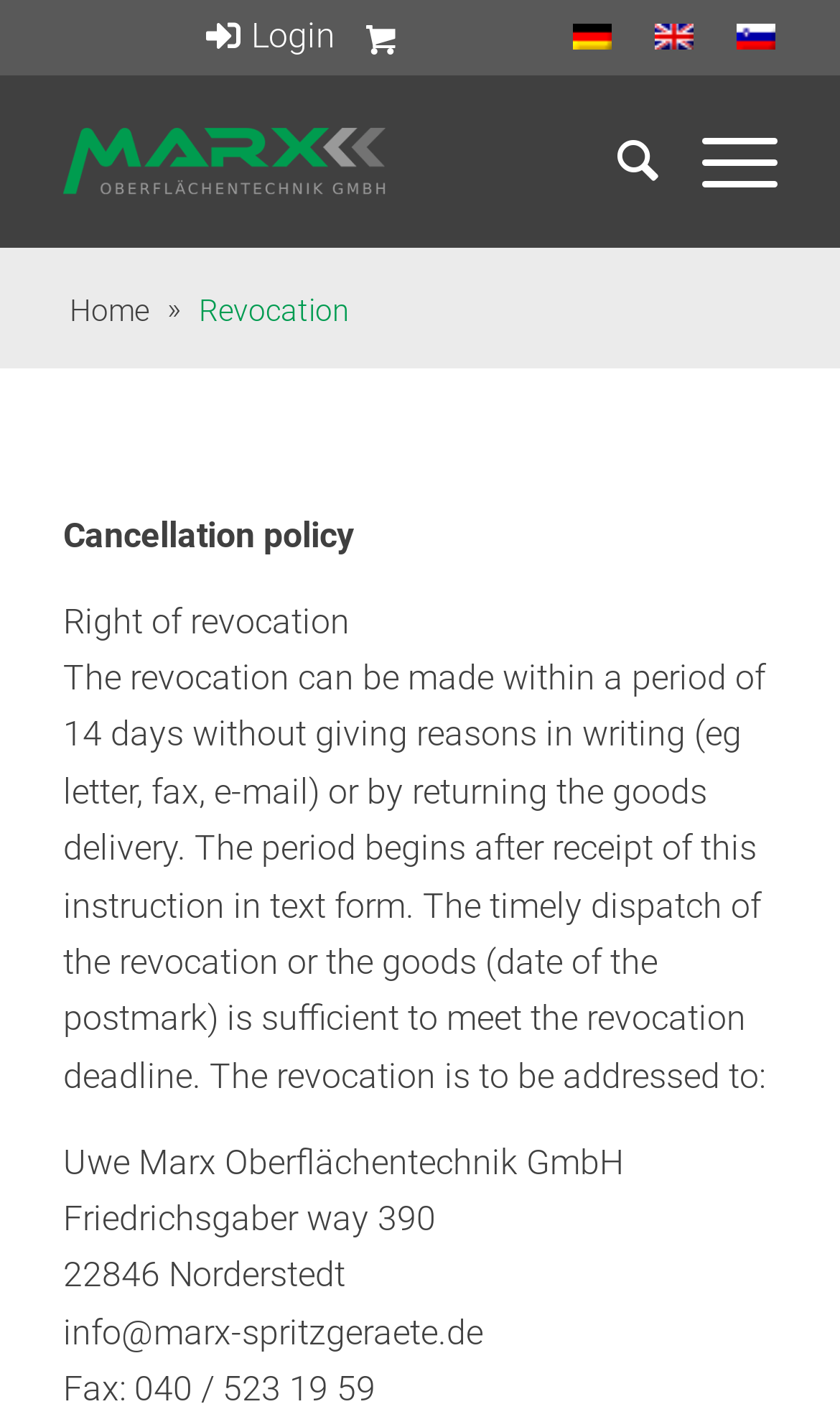Determine the bounding box coordinates of the region to click in order to accomplish the following instruction: "Login to the system". Provide the coordinates as four float numbers between 0 and 1, specifically [left, top, right, bottom].

[0.246, 0.011, 0.399, 0.039]